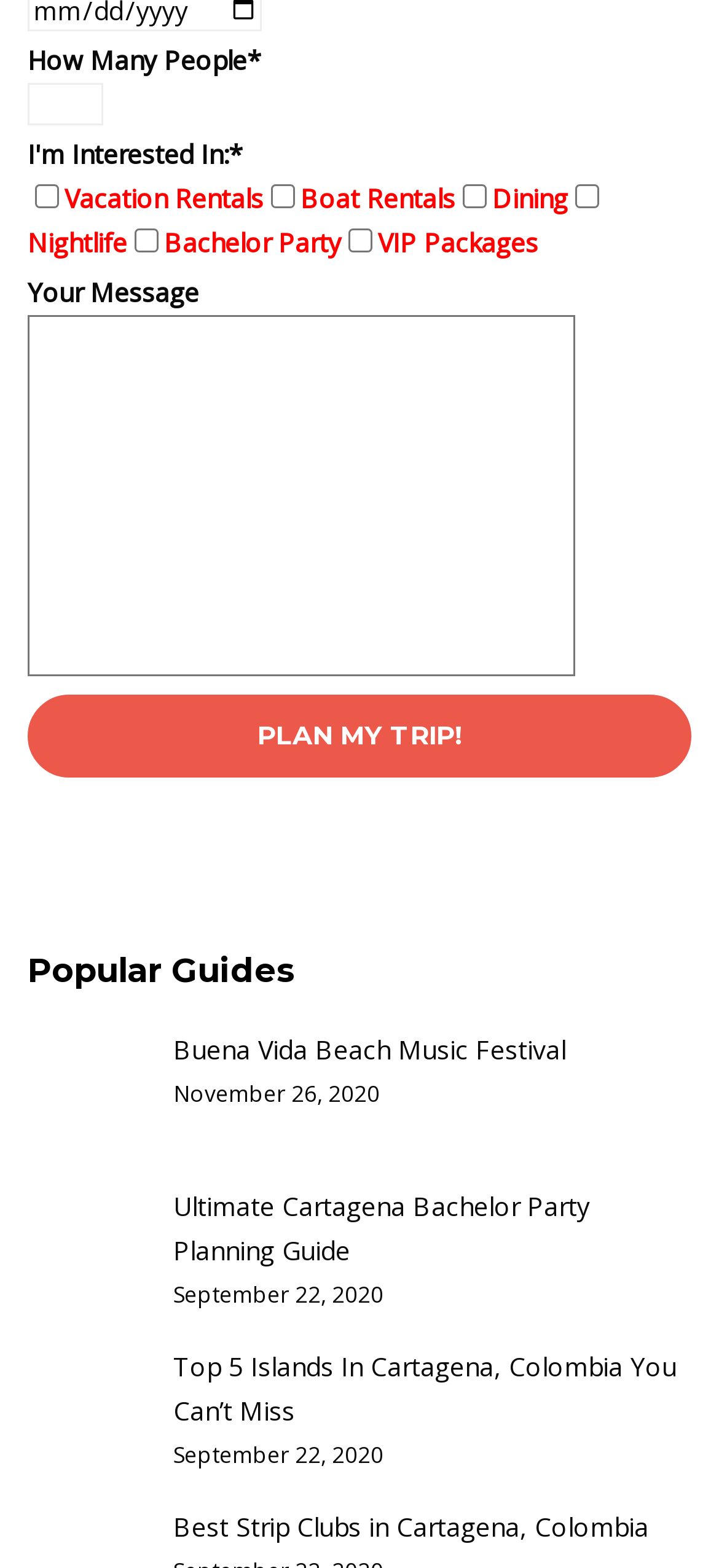What is the minimum number of people for a trip?
Answer the question with a single word or phrase, referring to the image.

1